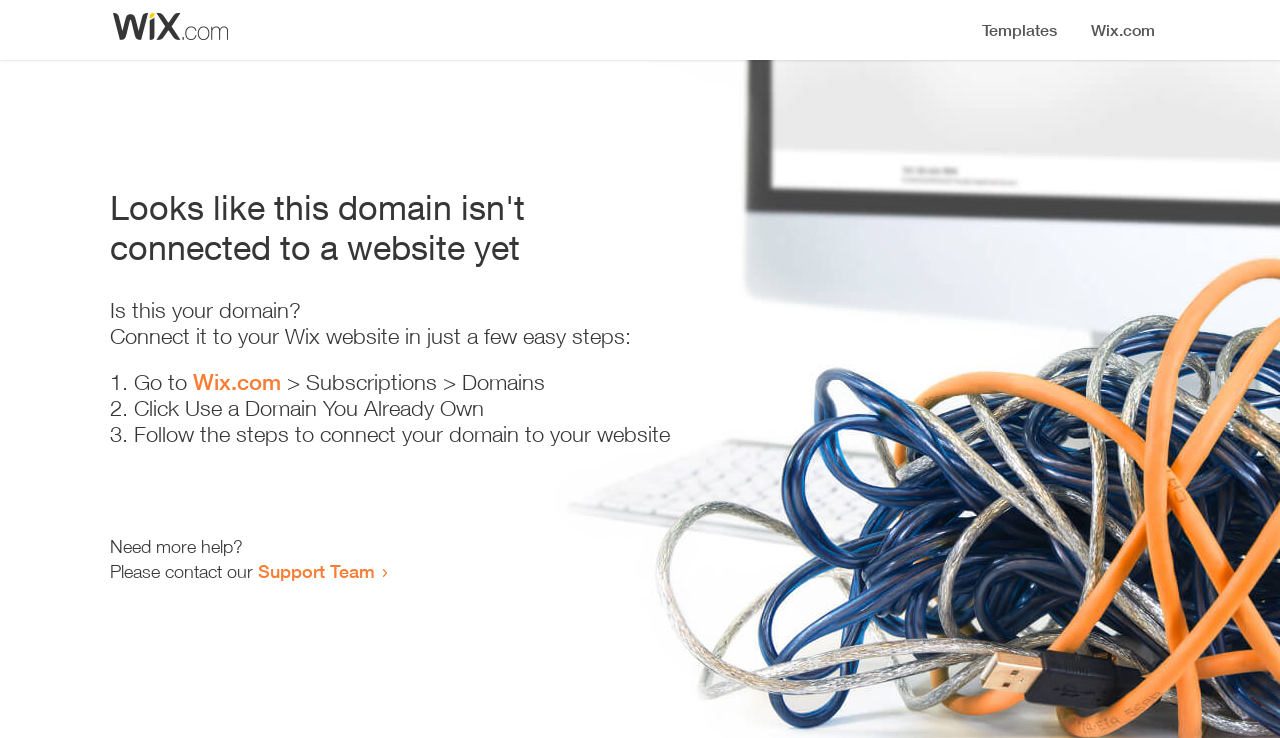Determine the main text heading of the webpage and provide its content.

Looks like this domain isn't
connected to a website yet